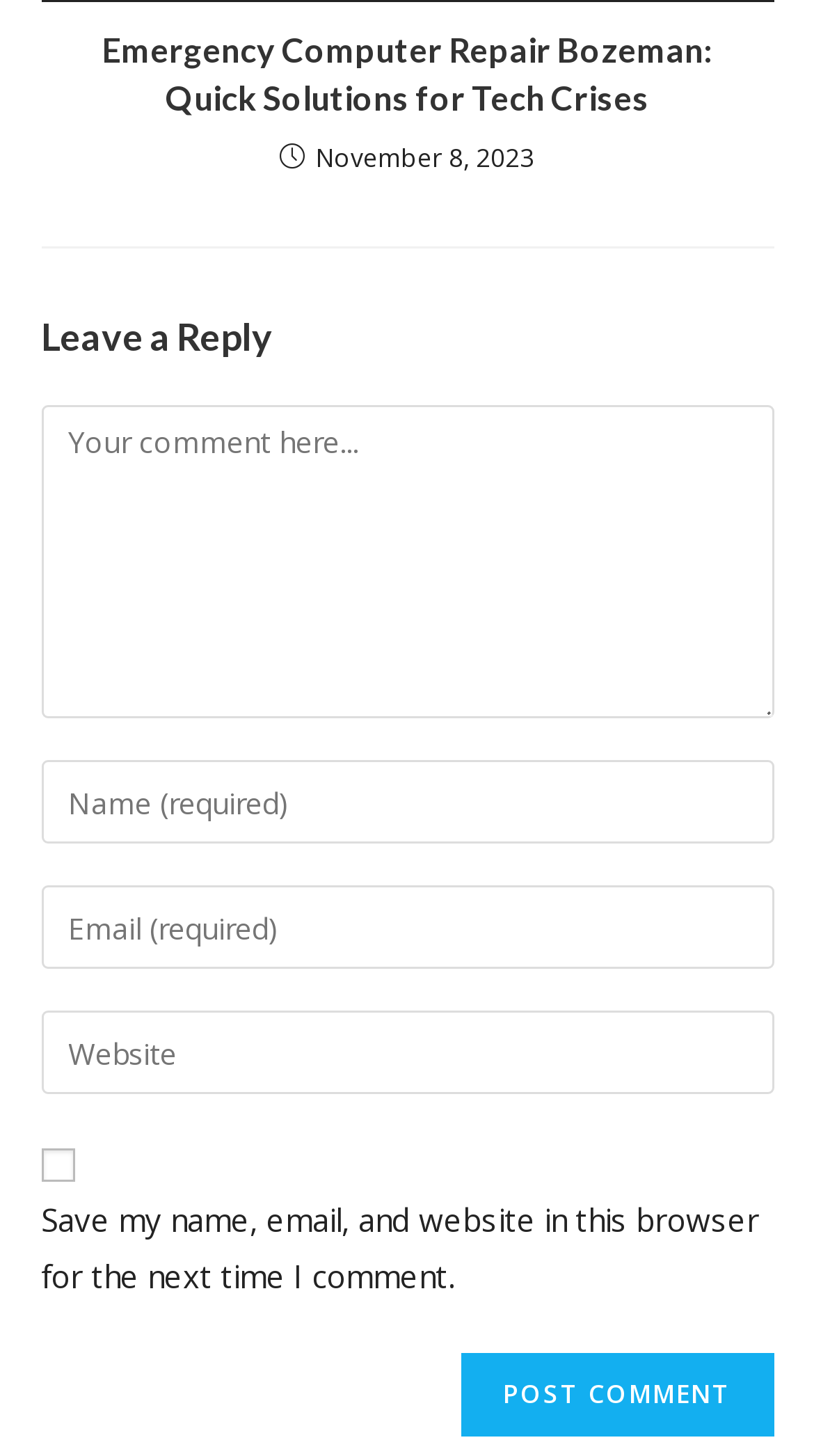Use a single word or phrase to answer the following:
How many textboxes are required to comment?

Two